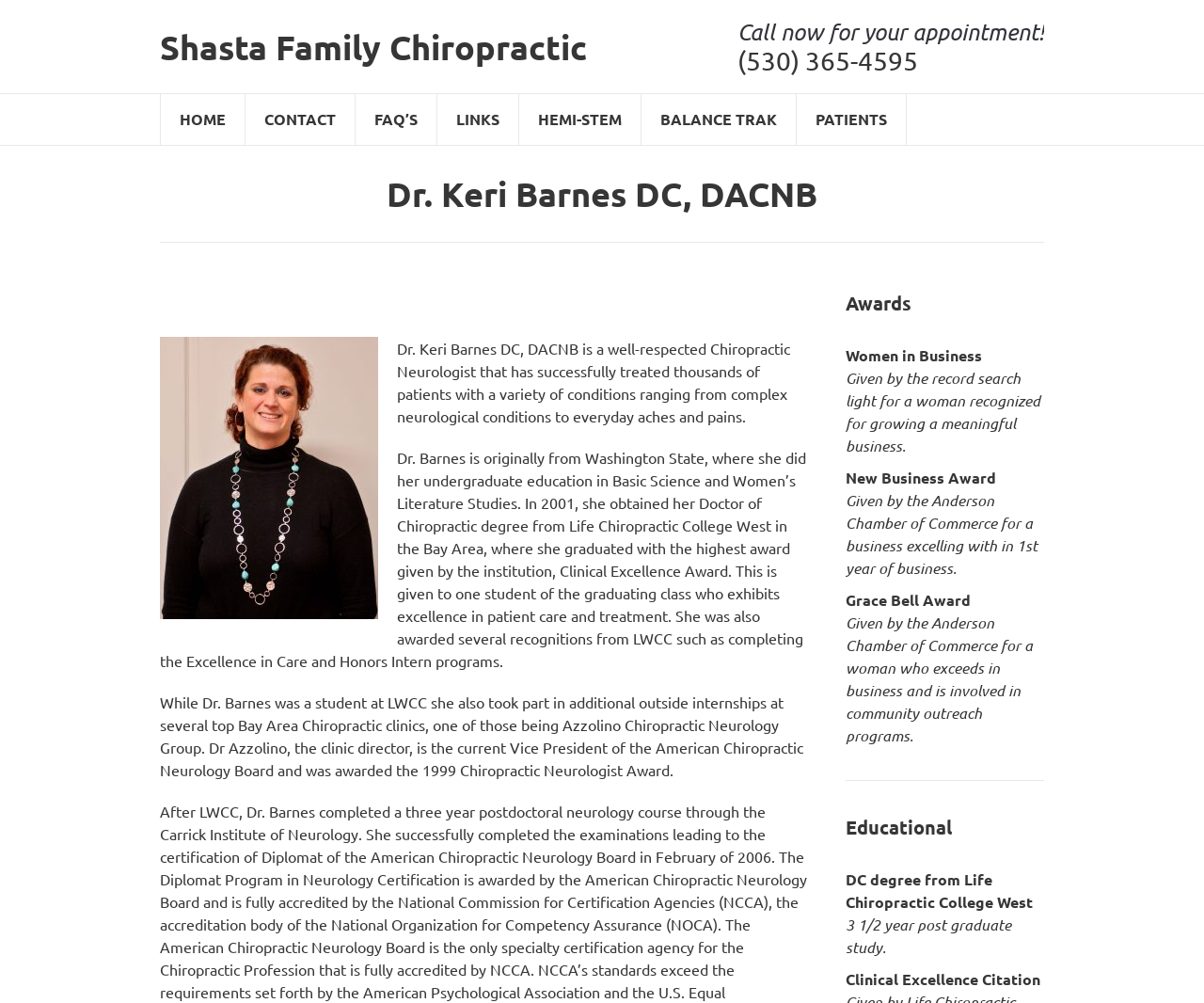Identify the bounding box coordinates of the clickable section necessary to follow the following instruction: "Read more about 'Mortal Kombat MOD APK'". The coordinates should be presented as four float numbers from 0 to 1, i.e., [left, top, right, bottom].

None